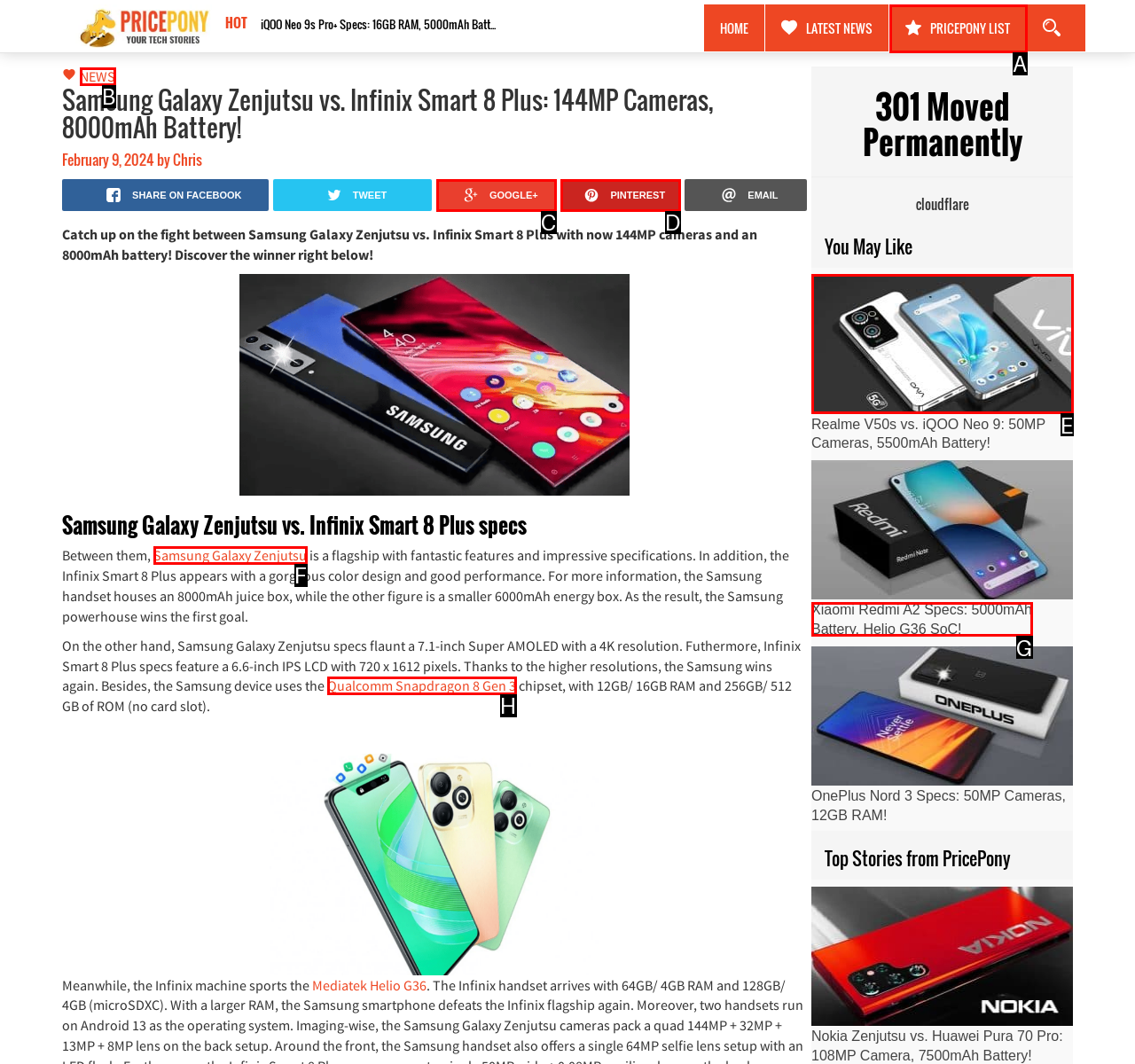Determine which option matches the description: Qualcomm Snapdragon 8 Gen 3. Answer using the letter of the option.

H